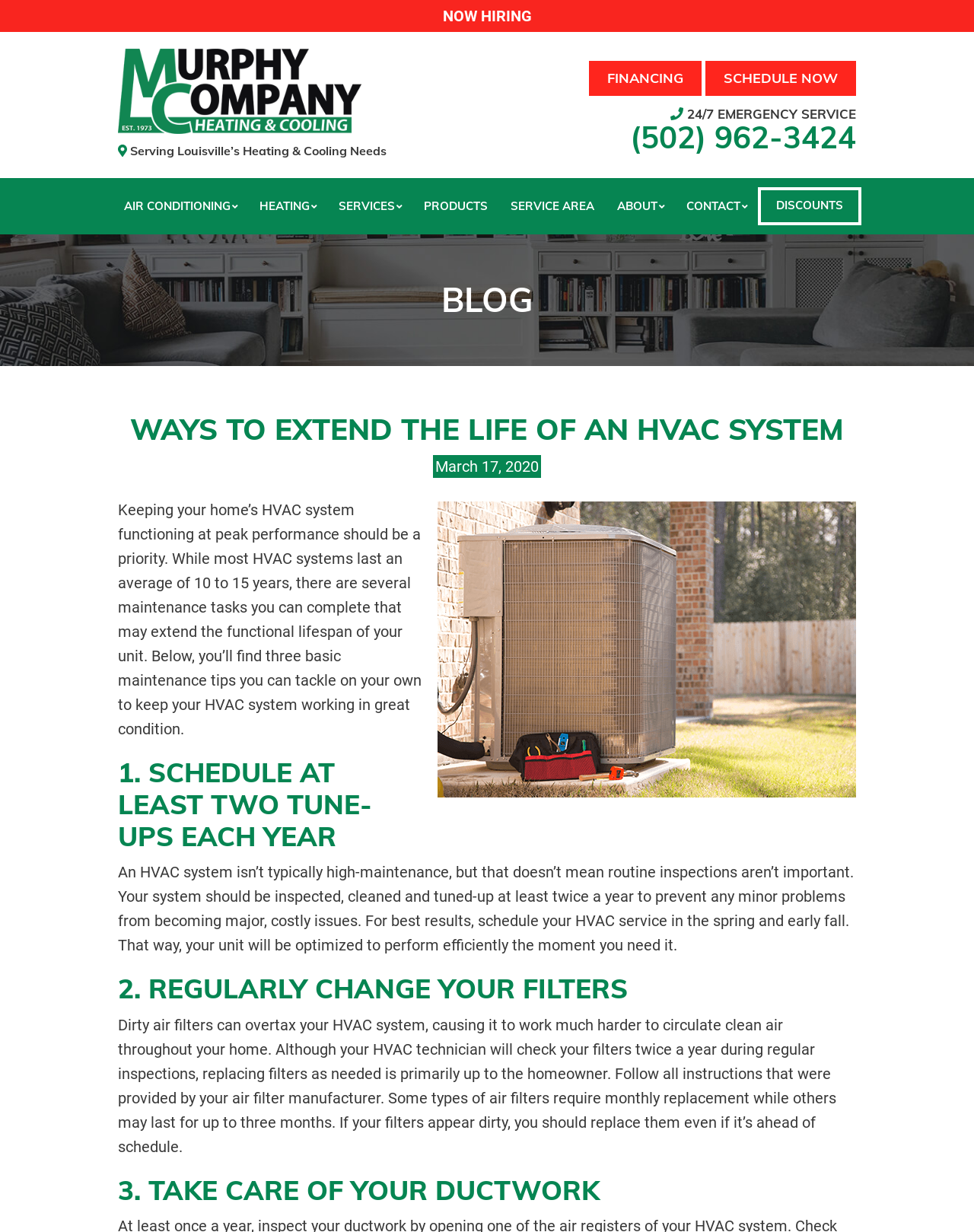How often should I schedule HVAC tune-ups?
Based on the image, give a one-word or short phrase answer.

At least twice a year